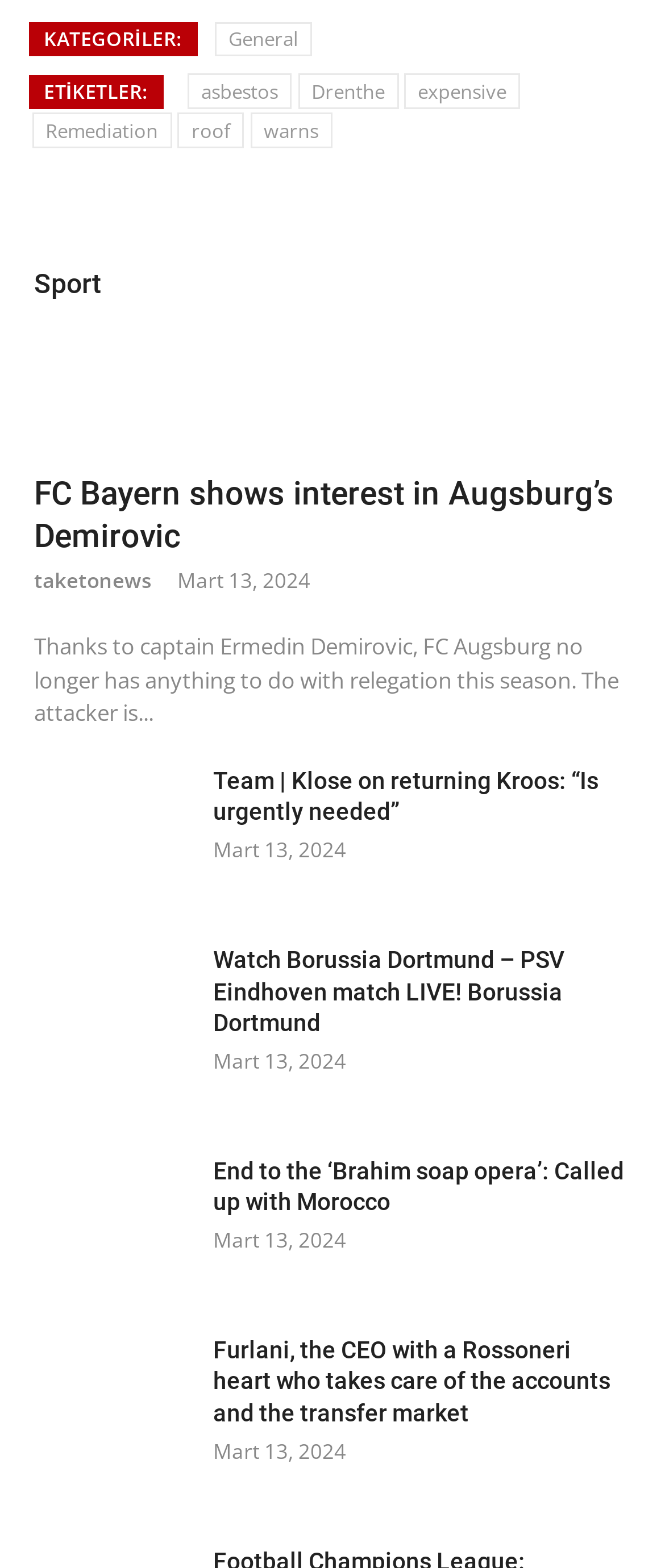What is the date of the last article?
Based on the image, give a concise answer in the form of a single word or short phrase.

Mart 13, 2024